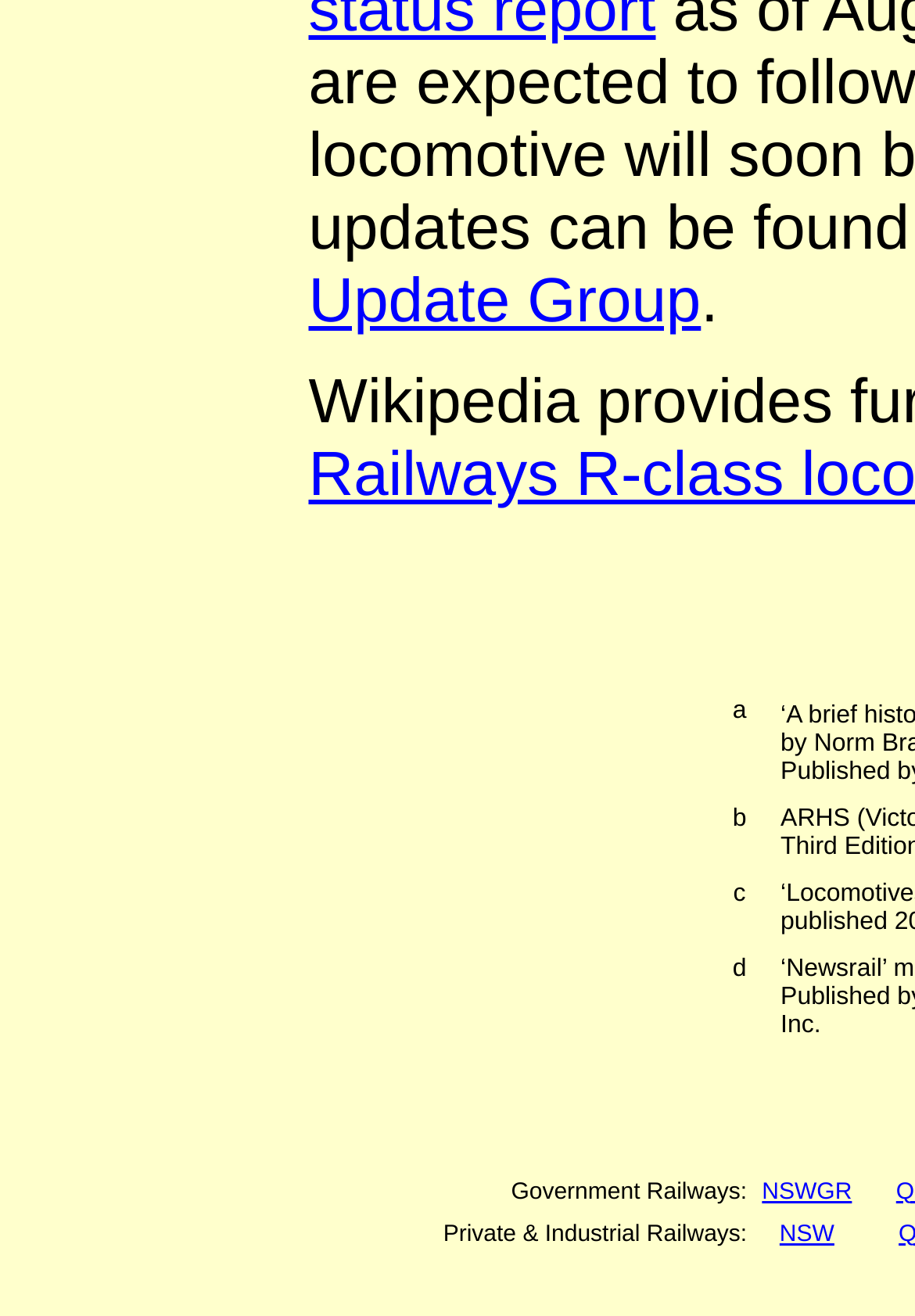Provide the bounding box for the UI element matching this description: "NSWGR".

[0.833, 0.896, 0.931, 0.915]